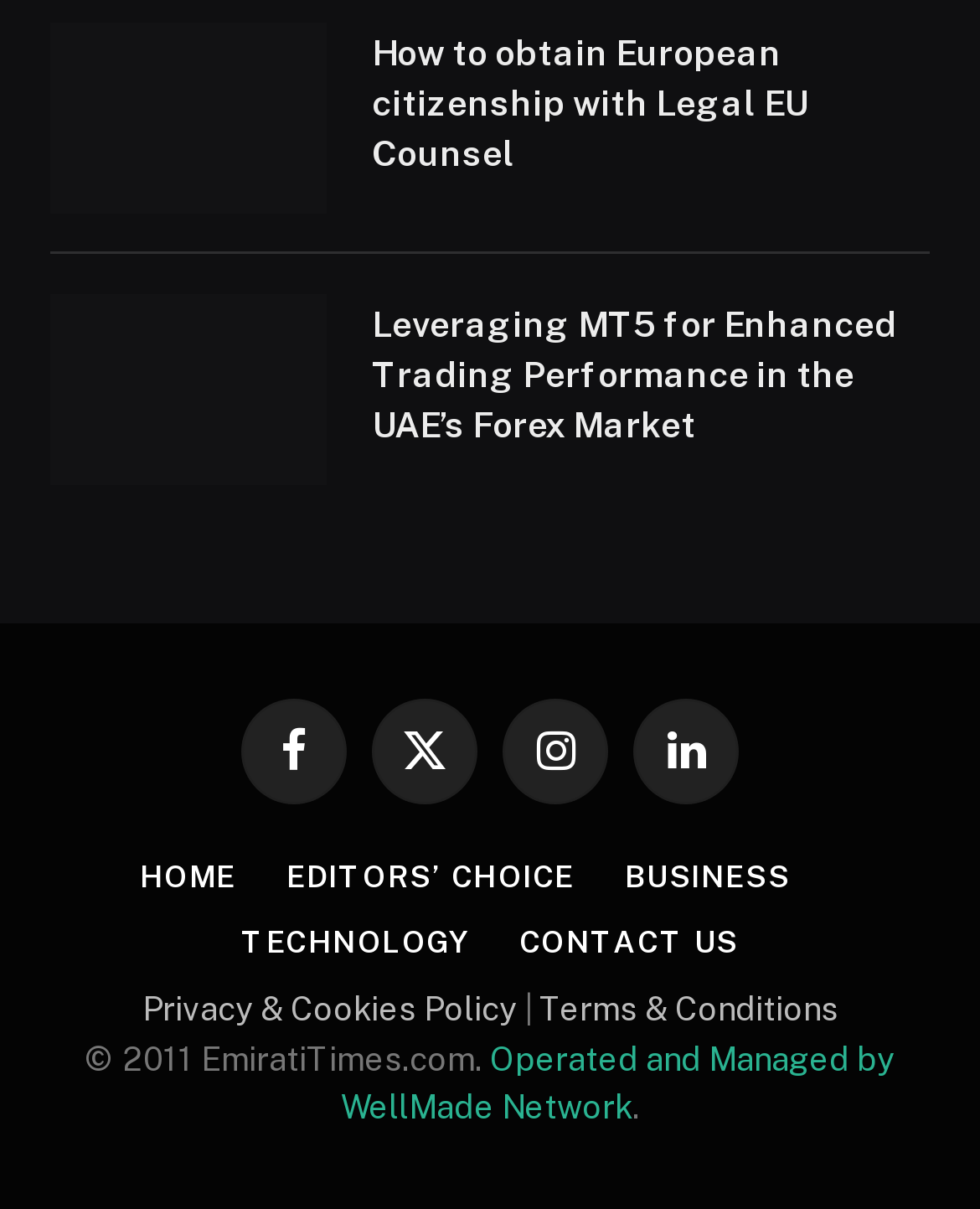Please specify the bounding box coordinates of the element that should be clicked to execute the given instruction: 'Click on the link to learn about obtaining European citizenship'. Ensure the coordinates are four float numbers between 0 and 1, expressed as [left, top, right, bottom].

[0.051, 0.019, 0.333, 0.177]